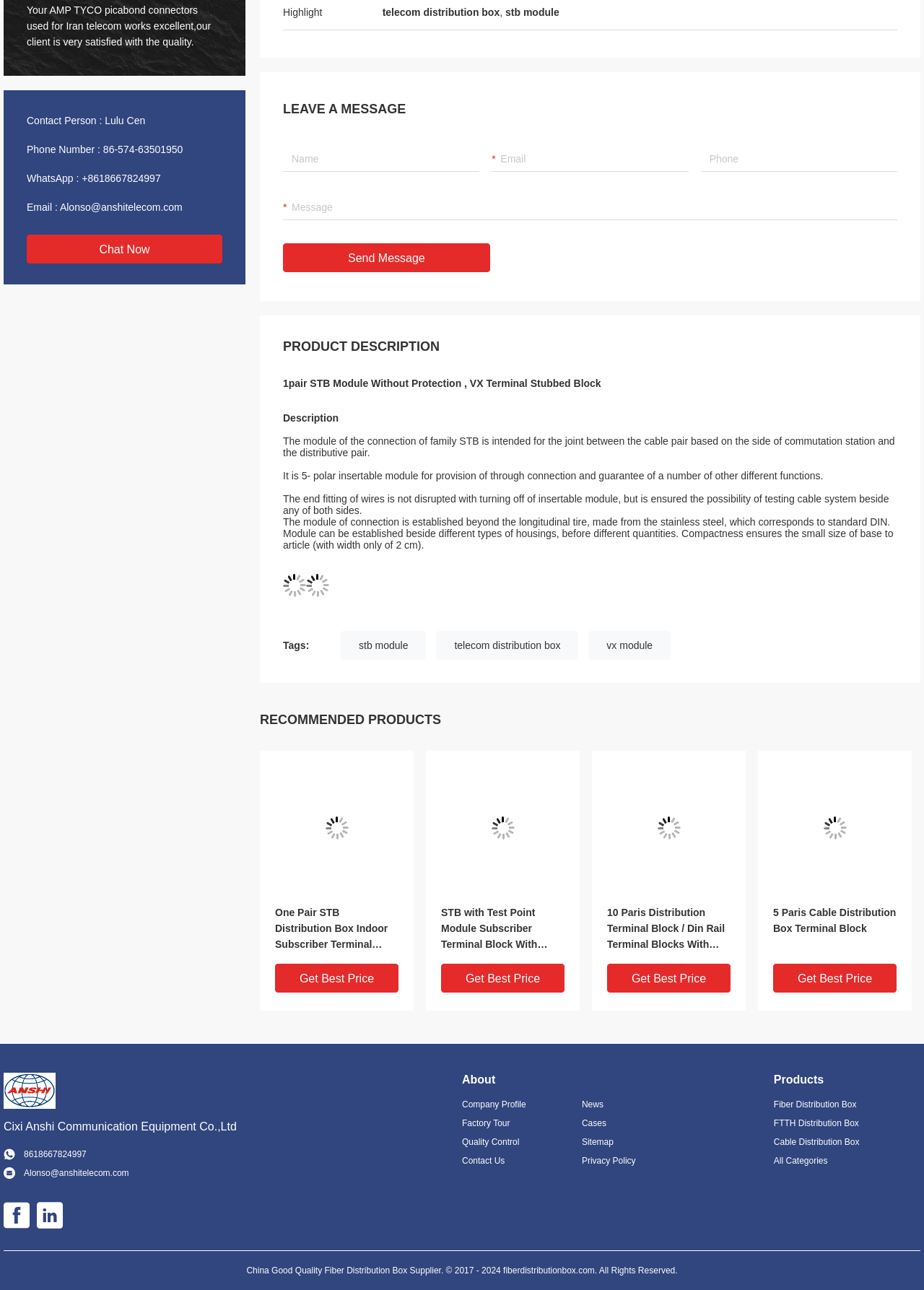Please locate the bounding box coordinates of the element that needs to be clicked to achieve the following instruction: "contact the person 'Lulu Cen'". The coordinates should be four float numbers between 0 and 1, i.e., [left, top, right, bottom].

[0.112, 0.111, 0.198, 0.12]